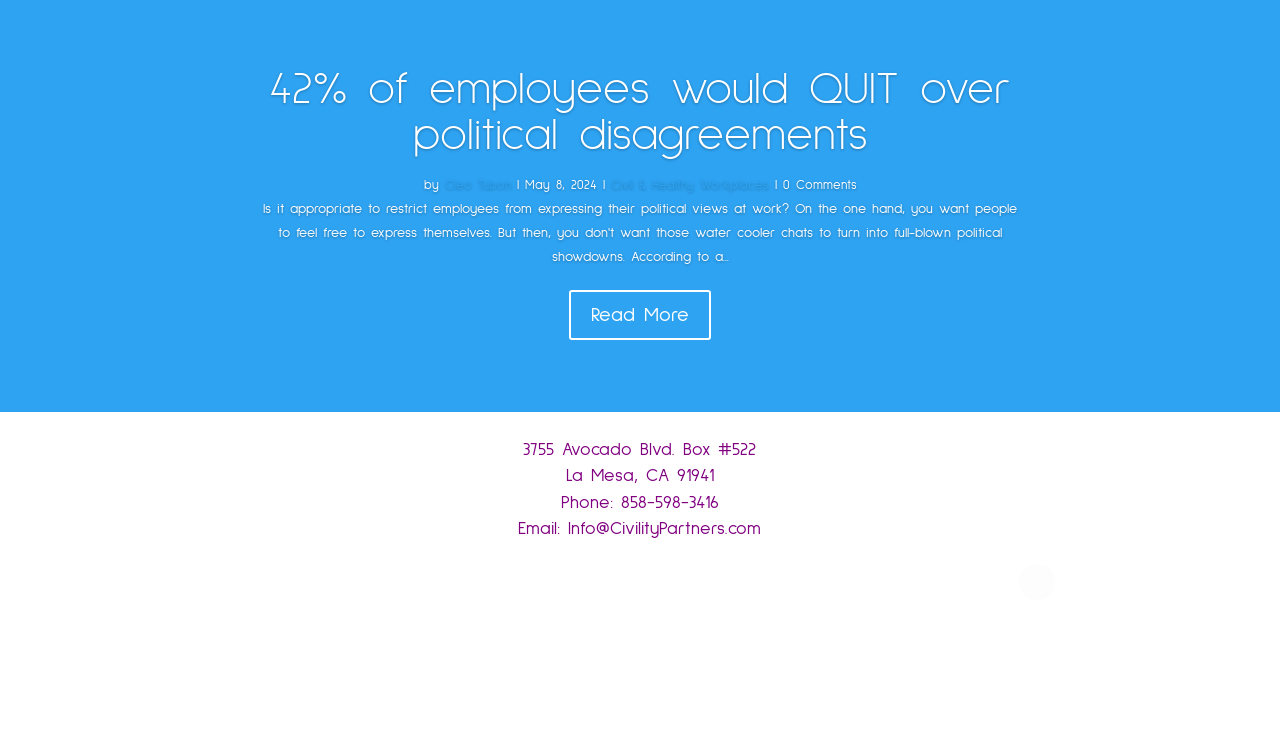Determine the bounding box coordinates of the clickable element necessary to fulfill the instruction: "Explore the Civil & Healthy Workplaces category". Provide the coordinates as four float numbers within the 0 to 1 range, i.e., [left, top, right, bottom].

[0.477, 0.24, 0.6, 0.257]